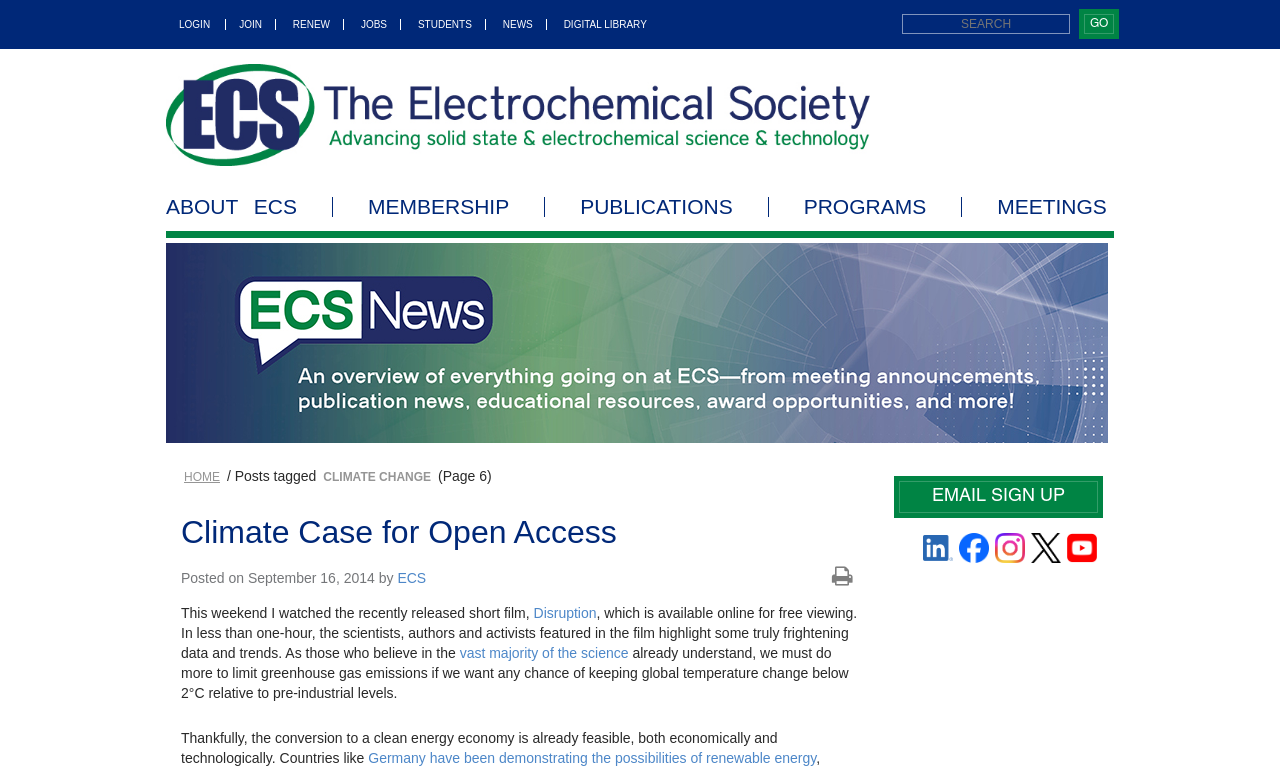Give a detailed account of the webpage's layout and content.

This webpage is about climate change and appears to be a blog or news archive page. At the top, there is a navigation menu with links to "LOGIN", "JOIN", "RENEW", "JOBS", "STUDENTS", "NEWS", and "DIGITAL LIBRARY". Next to the navigation menu, there is a search bar with a "SEARCH" textbox and a "GO" button.

Below the navigation menu, there is a logo image on the left, and a set of links to "ABOUT ECS", "MEMBERSHIP", "PUBLICATIONS", "PROGRAMS", and "MEETINGS" on the right. 

Further down, there is a large banner image with a link to "Blog Banner". Below the banner, there is a heading that reads "Posts tagged 'CLIMATE CHANGE' (Page 6)". 

The main content of the page is a blog post titled "Climate Case for Open Access". The post has a brief summary and is followed by a series of paragraphs discussing climate change, including a mention of a short film called "Disruption" and the importance of limiting greenhouse gas emissions. There are also links to external sources, such as "Germany", and phrases like "vast majority of the science".

At the bottom of the page, there are several social media links and an "EMAIL SIGN UP" button.